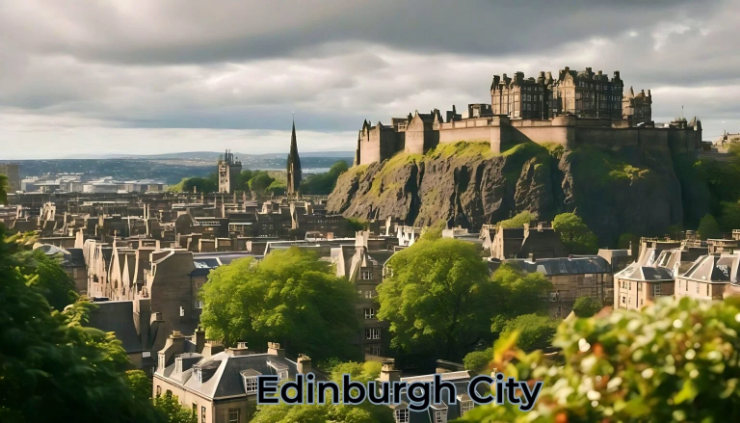What is the color of the buildings in the foreground?
Using the image as a reference, answer the question with a short word or phrase.

Traditional stone